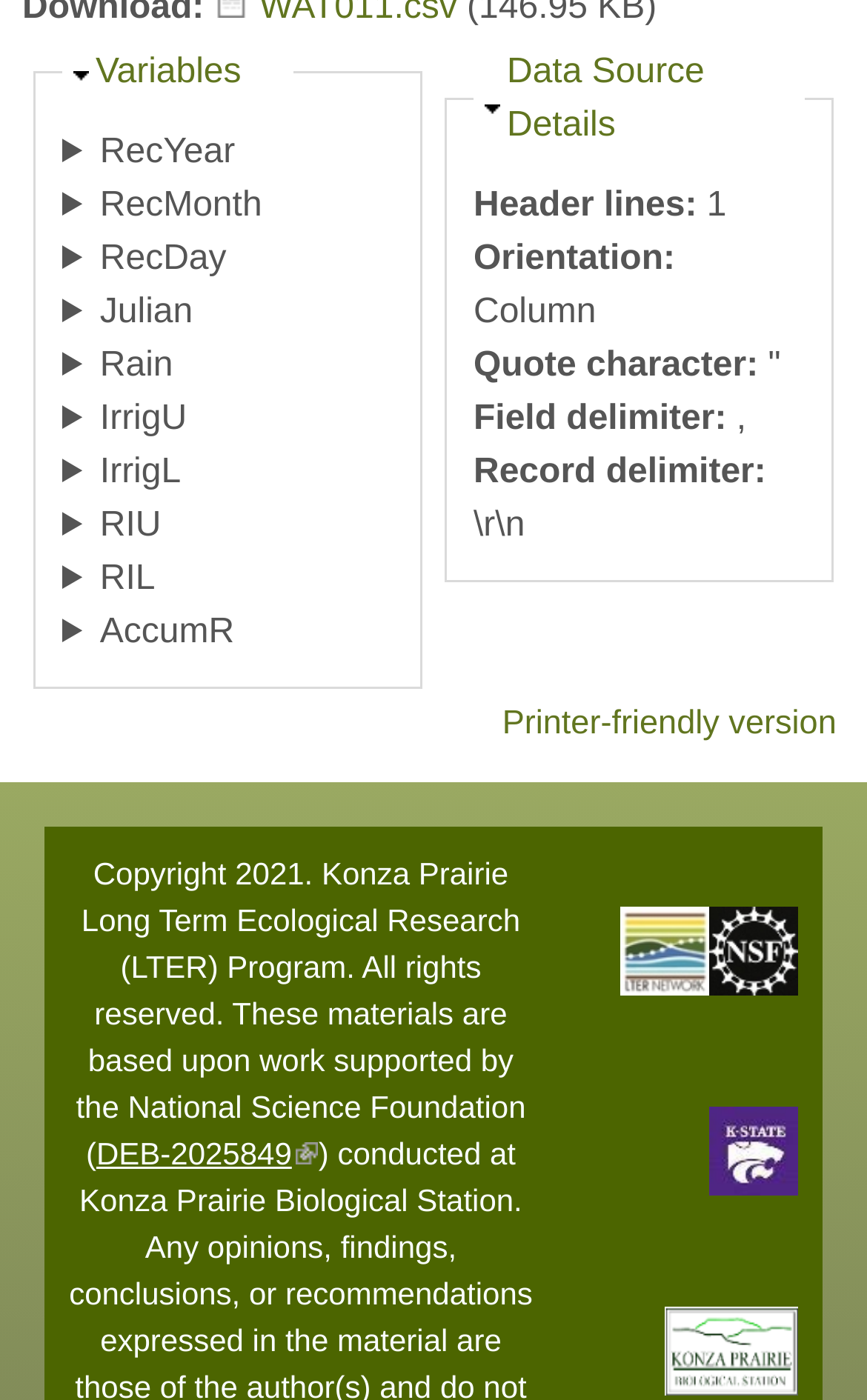Answer the following inquiry with a single word or phrase:
What is the quote character used in the data source?

"